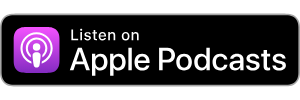Who are the hosts of the 'Talking Buffalo' podcast episode?
Using the image as a reference, answer the question in detail.

The caption specifically mentions that the hosts of the 'Talking Buffalo' podcast episode are Patrick Moran and Anthony Marino, which provides the answer to this question.